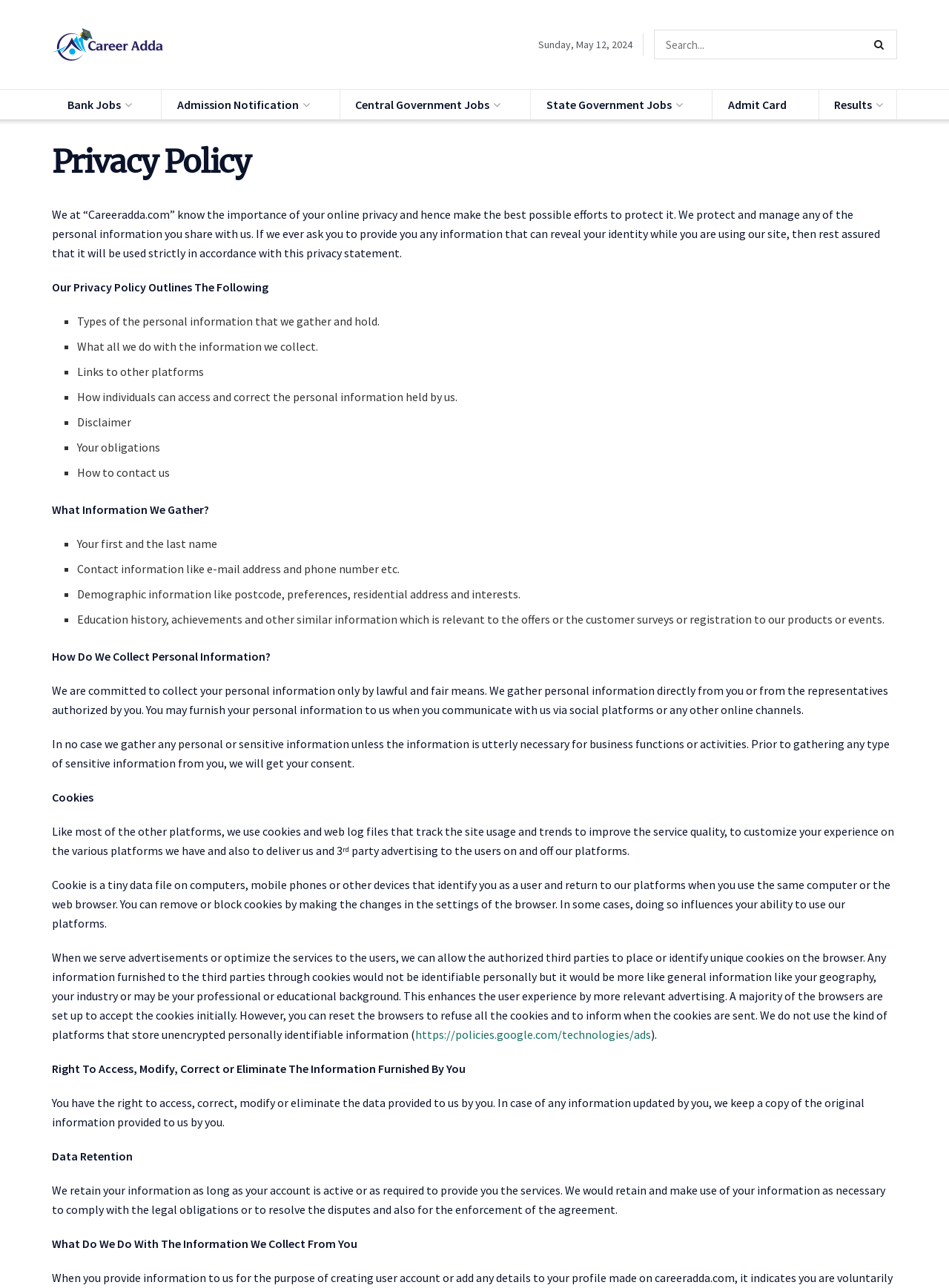How long is personal information retained?
Using the screenshot, give a one-word or short phrase answer.

As long as account is active